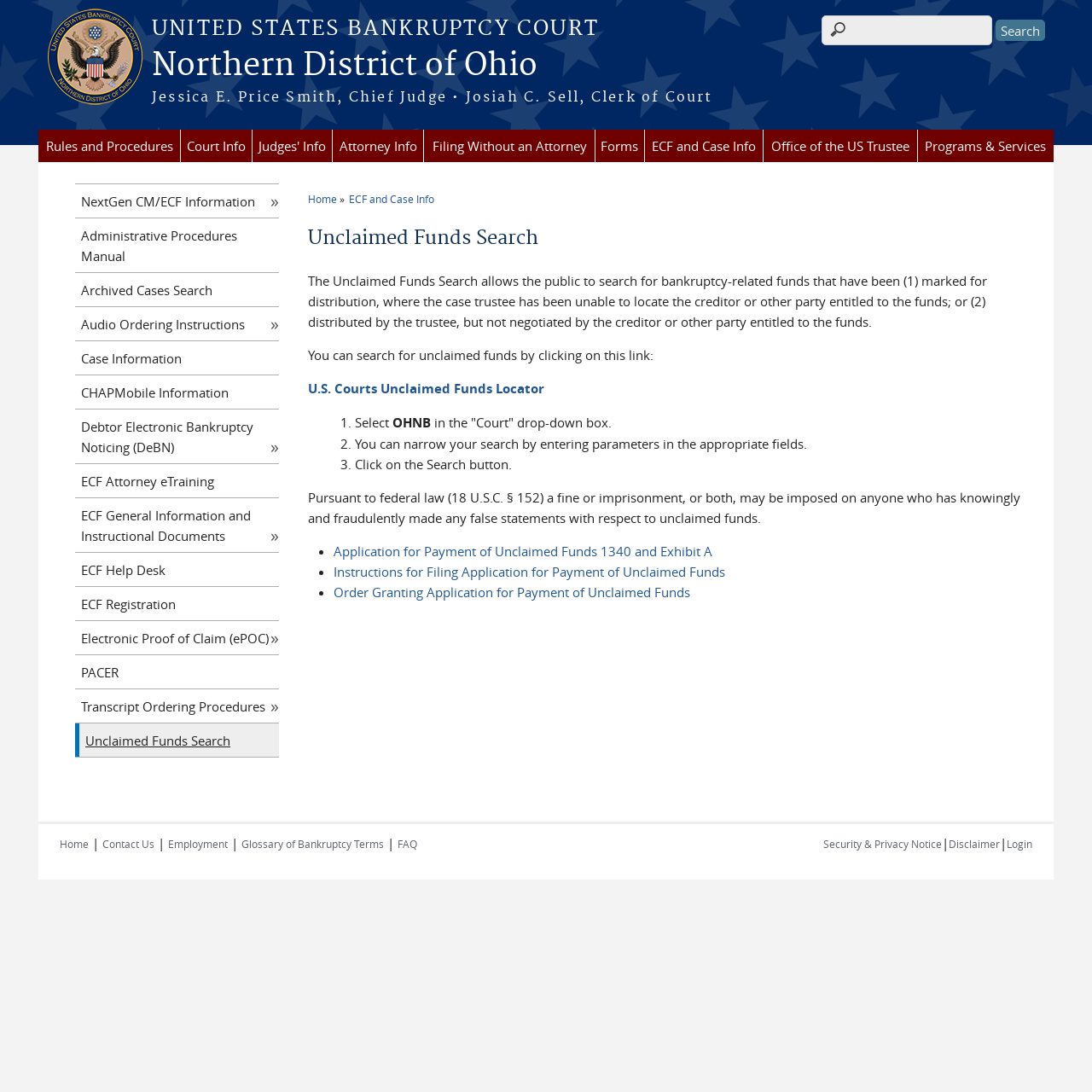Identify and provide the bounding box coordinates of the UI element described: "U.S. Courts Unclaimed Funds Locator". The coordinates should be formatted as [left, top, right, bottom], with each number being a float between 0 and 1.

[0.282, 0.348, 0.498, 0.364]